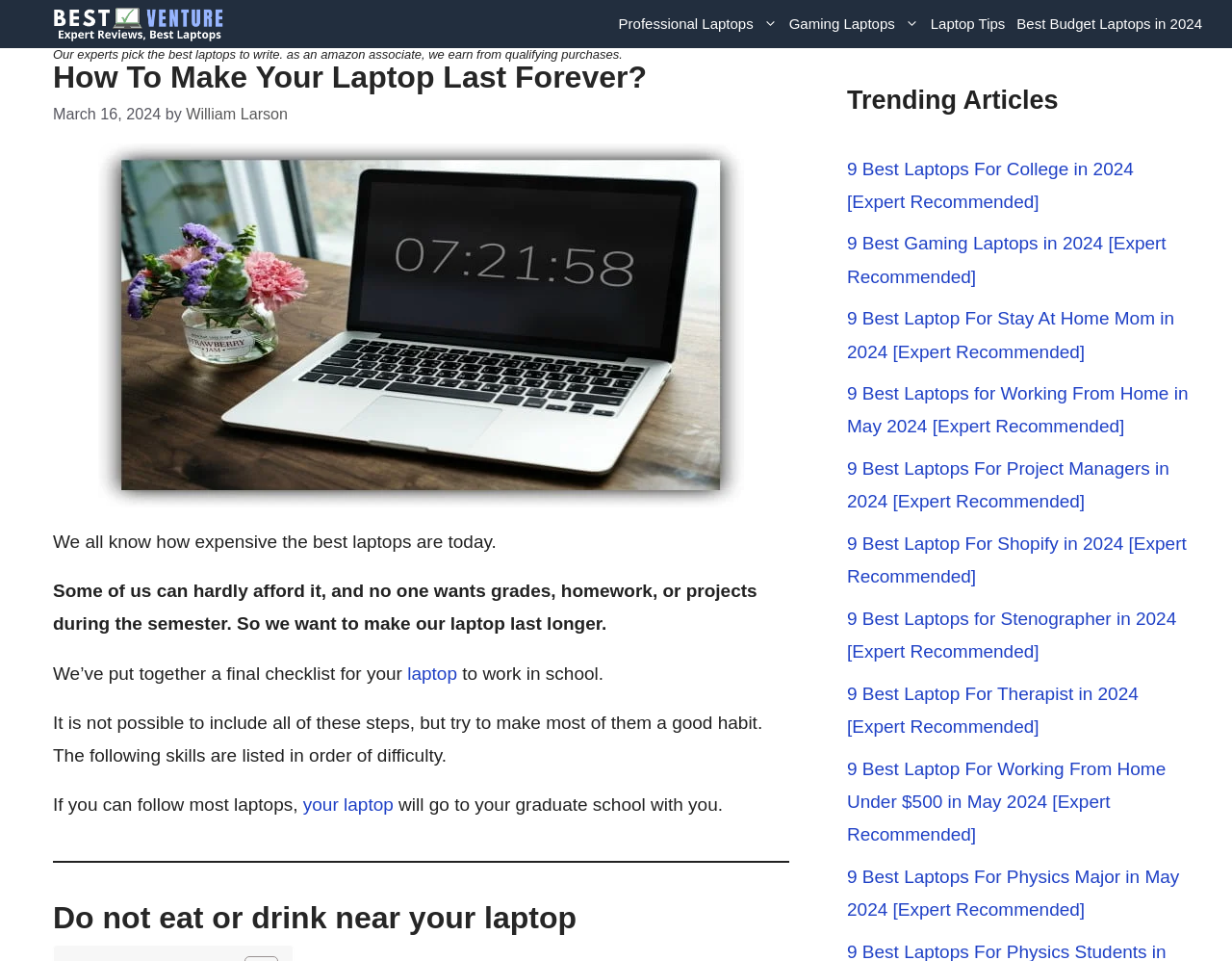Carefully examine the image and provide an in-depth answer to the question: What is the name of the website?

I determined the answer by looking at the banner element at the top of the webpage, which contains the text 'Best Laptops Venture'.